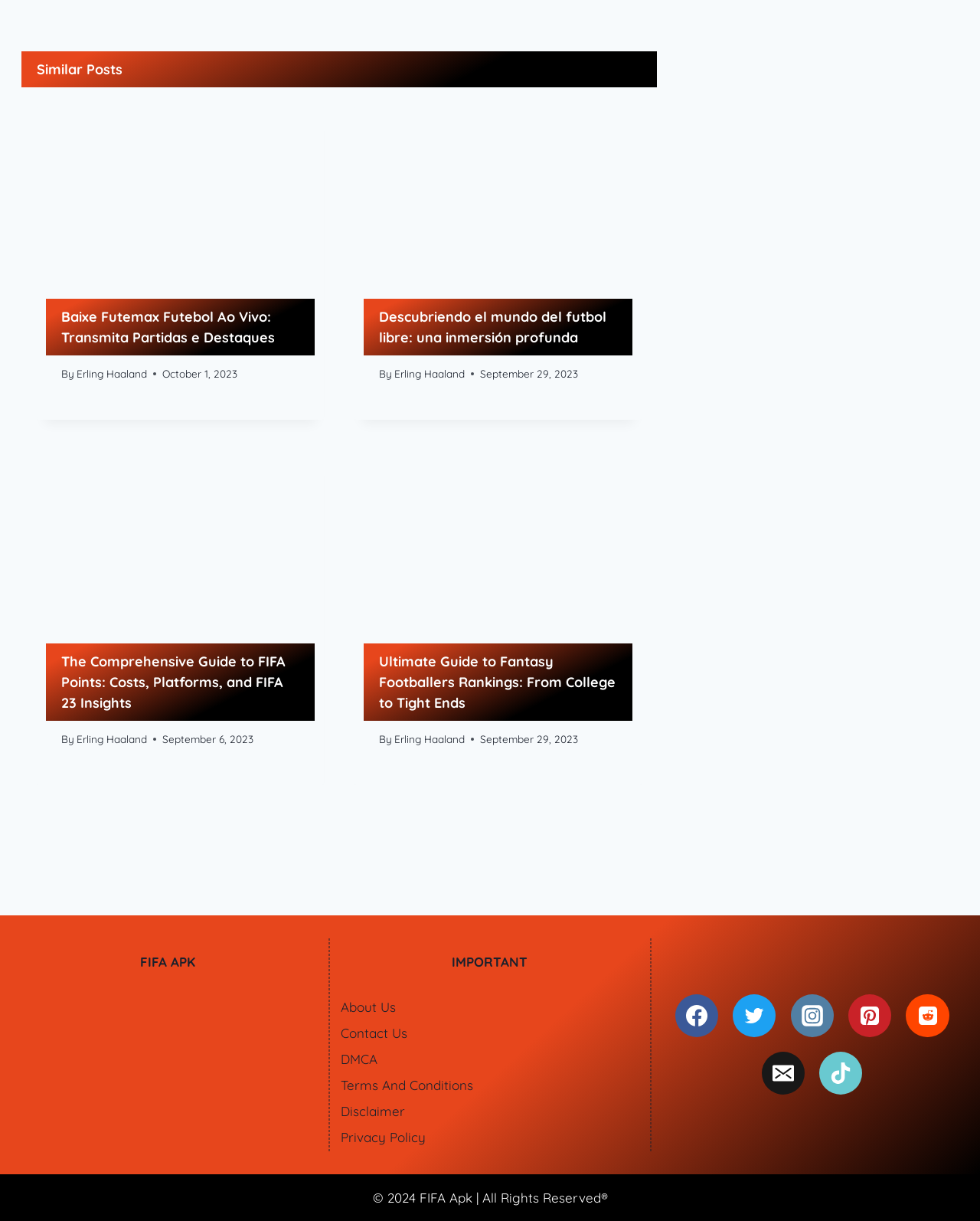What is the name of the website?
Based on the image, answer the question with as much detail as possible.

I found the name of the website by looking at the static text element with the text 'FIFA APK' at the bottom of the webpage.